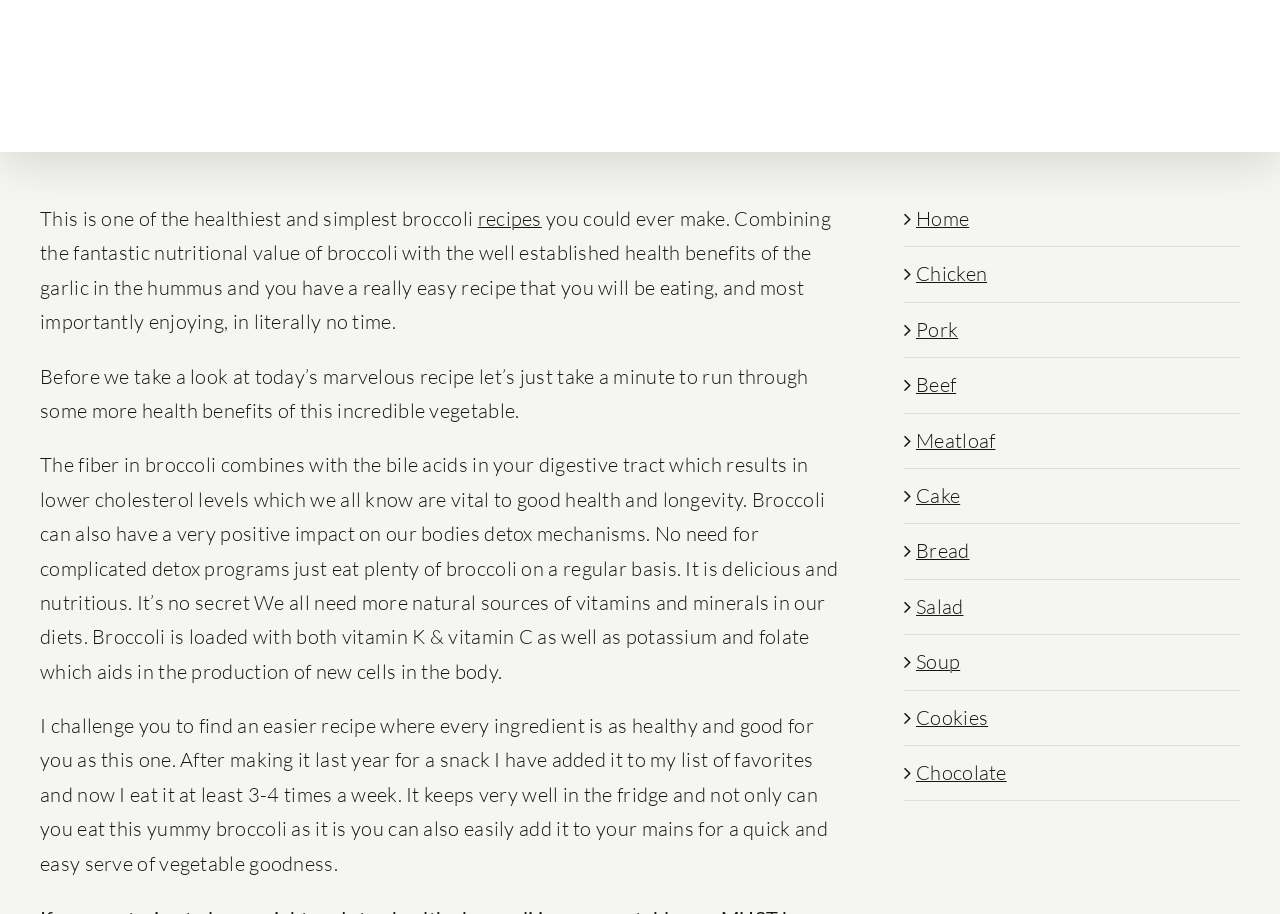What is the benefit of broccoli on cholesterol levels?
Please provide a comprehensive answer based on the details in the screenshot.

According to the webpage, the fiber in broccoli combines with the bile acids in the digestive tract, resulting in lower cholesterol levels, which is vital to good health and longevity.